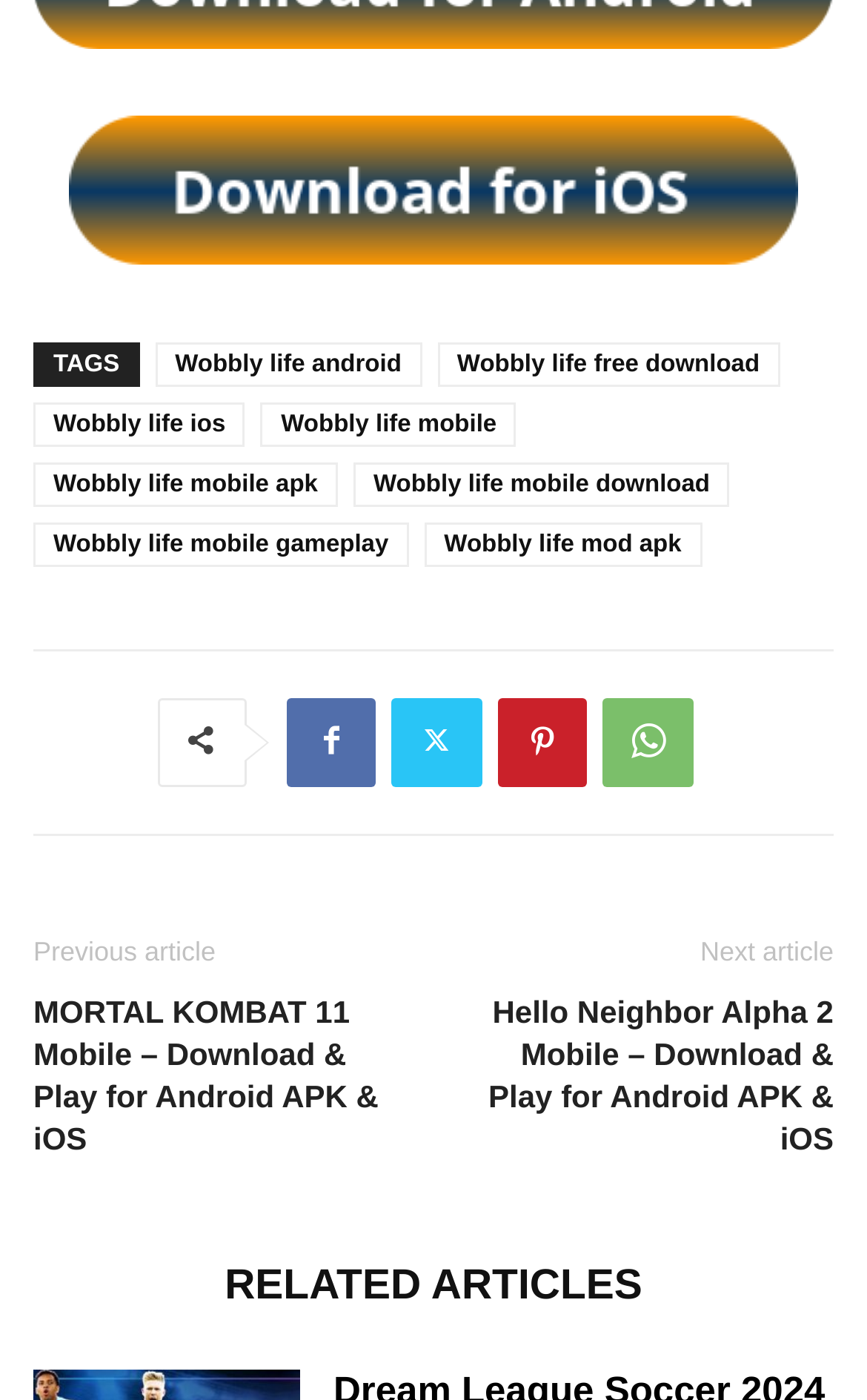Kindly determine the bounding box coordinates for the clickable area to achieve the given instruction: "View MORTAL KOMBAT 11 Mobile article".

[0.038, 0.708, 0.474, 0.828]